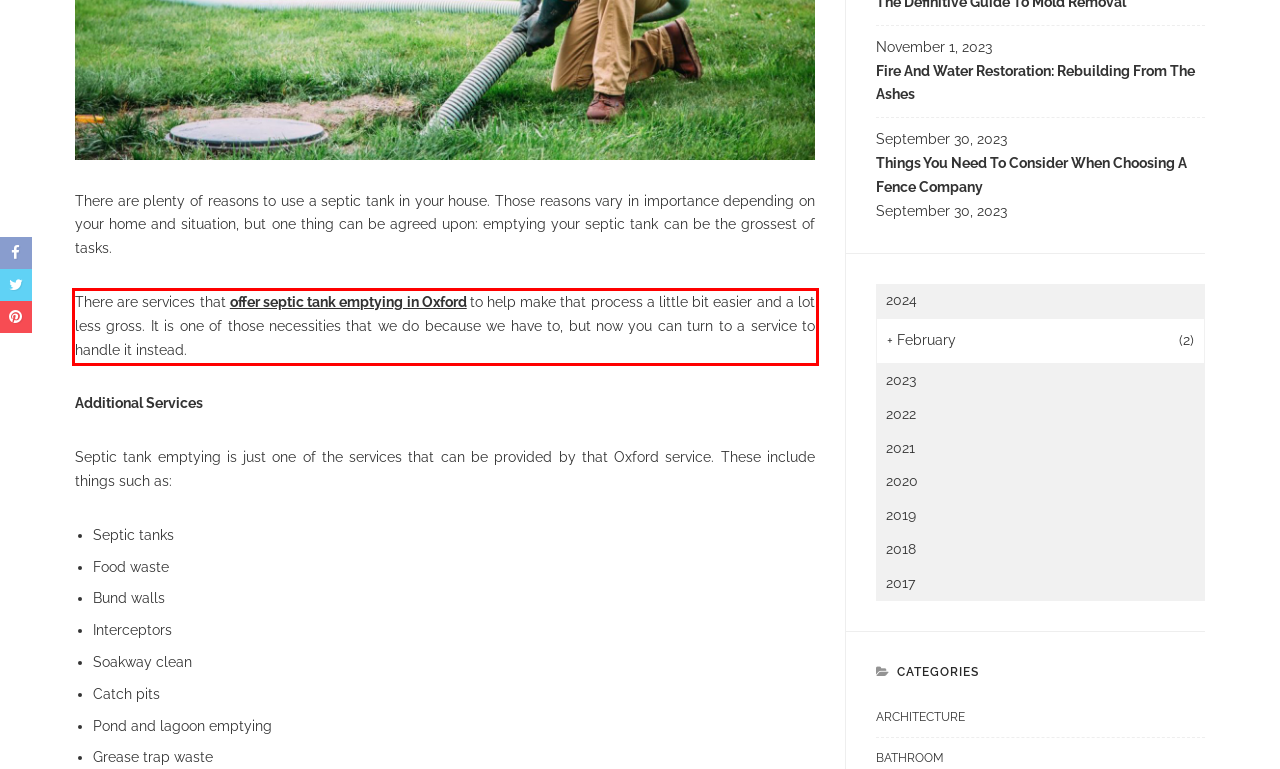Examine the screenshot of the webpage, locate the red bounding box, and perform OCR to extract the text contained within it.

There are services that offer septic tank emptying in Oxford to help make that process a little bit easier and a lot less gross. It is one of those necessities that we do because we have to, but now you can turn to a service to handle it instead.